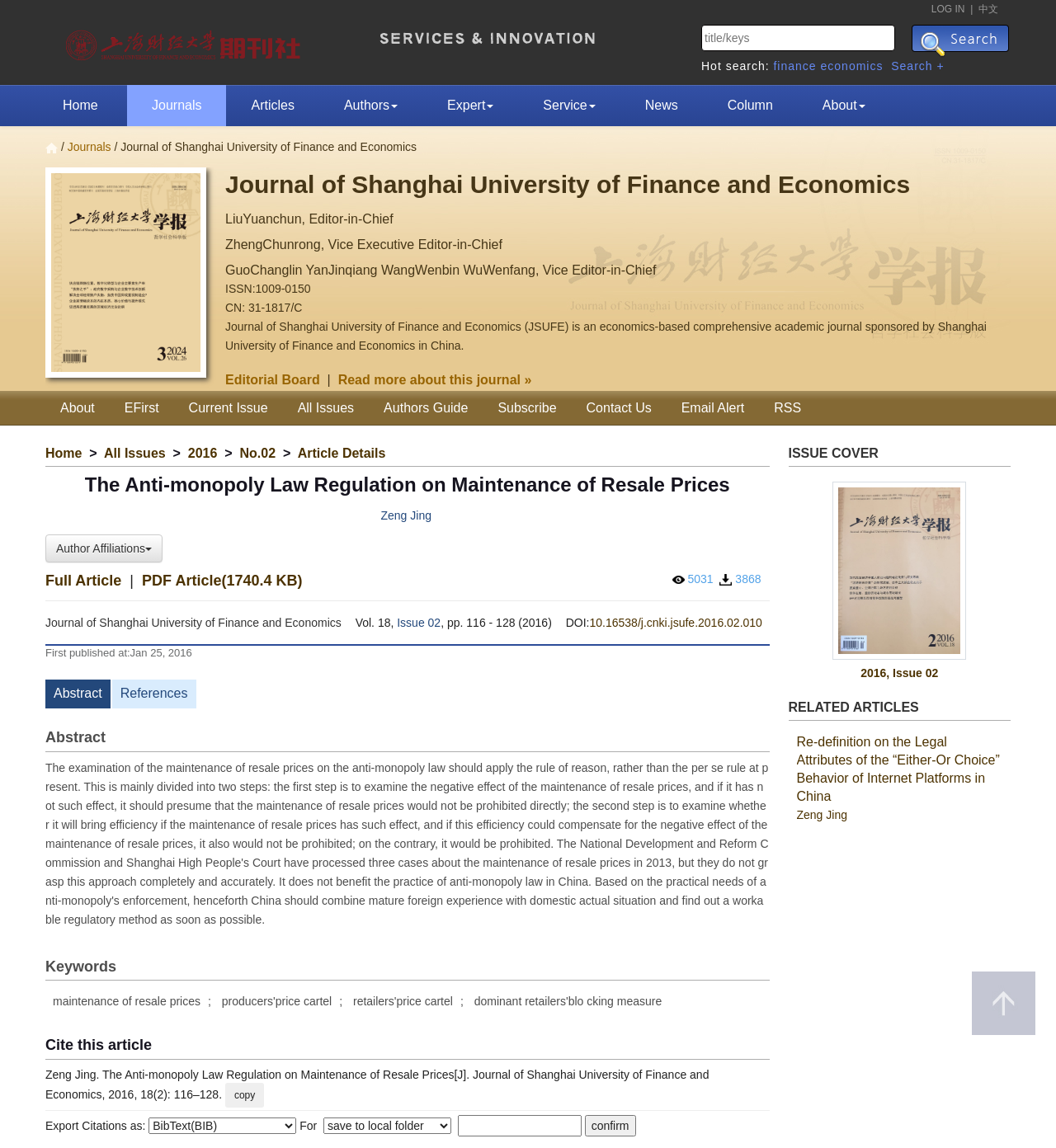Describe the webpage meticulously, covering all significant aspects.

This webpage is about the Journal of Shanghai University of Finance and Economics, specifically an article titled "The Anti-monopoly Law Regulation on Maintenance of Resale Prices". 

At the top of the page, there is a navigation bar with links to "Welcome to [Department of Academic Journals, SUFE]", "LOG IN", and "中文". Below this, there is a search bar with a "Search" button and a "Hot search" section with links to popular topics like "finance" and "economics". 

On the left side of the page, there is a menu with links to "Home", "Journals", "Articles", "Authors", "Expert", "Service", "News", "Column", and "About". 

The main content of the page is about the article, which includes the title, author information, and a brief abstract. There are also links to "Editorial Board", "Read more about this journal", and "Full Article". 

Below the article information, there are links to "All Issues", "Current Issue", "Authors Guide", "Subscribe", "Contact Us", "Email Alert", and "RSS". 

Further down, there is a section with the article's details, including the journal title, volume, issue, and page numbers. There are also links to "PDF Article" and "DOI". 

The page also includes a section with keywords related to the article, such as "maintenance of resale prices", "producers' price cartel", and "retailers' price cartel".